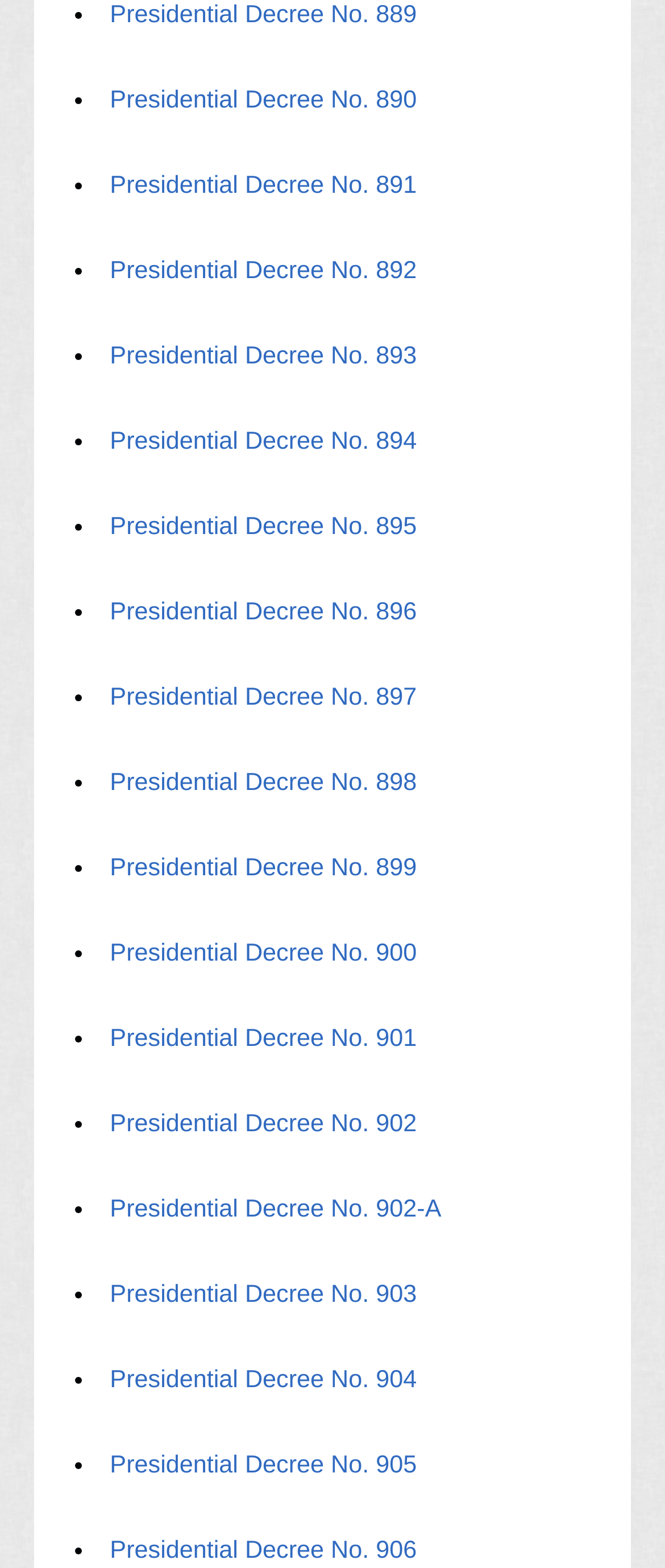Are the presidential decrees listed in chronological order?
Using the visual information, answer the question in a single word or phrase.

Yes